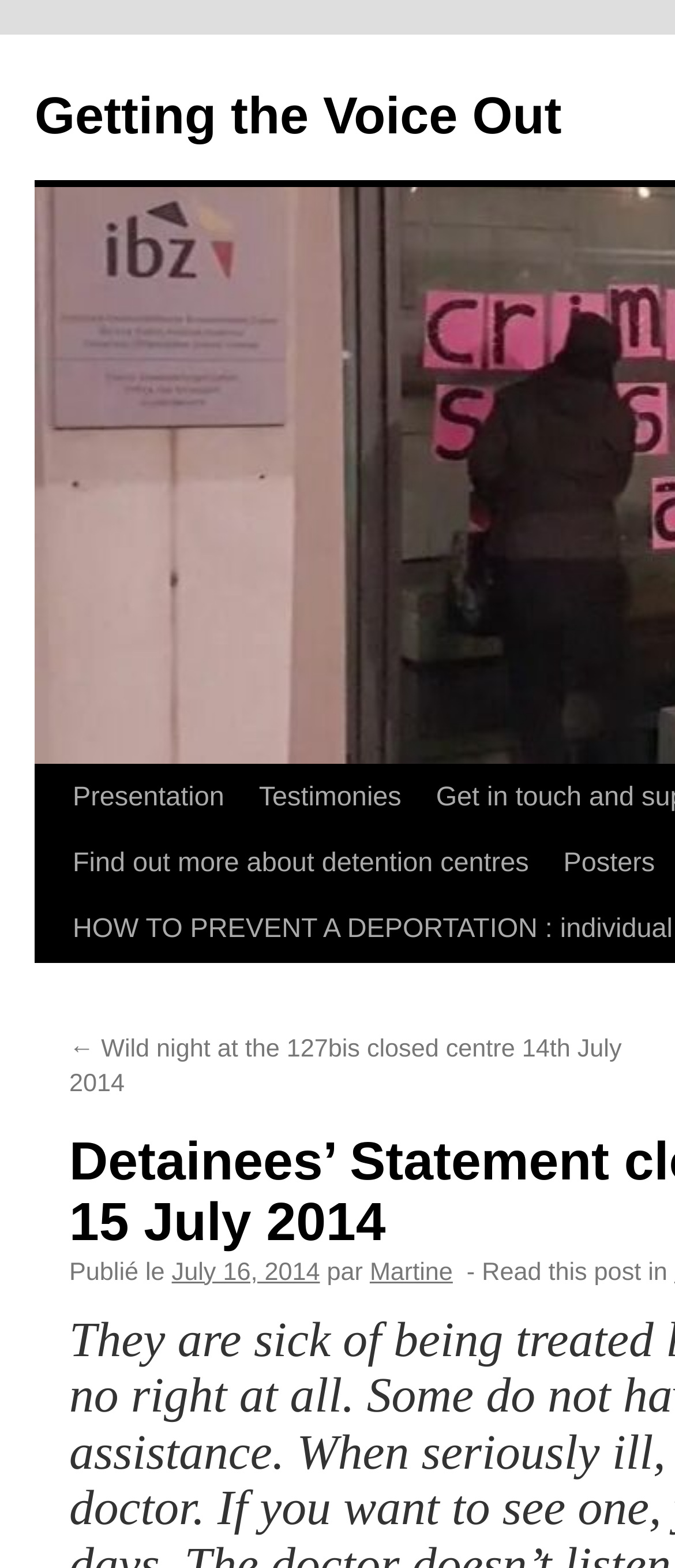Can you find the bounding box coordinates for the element that needs to be clicked to execute this instruction: "go to Getting the Voice Out"? The coordinates should be given as four float numbers between 0 and 1, i.e., [left, top, right, bottom].

[0.051, 0.056, 0.832, 0.093]